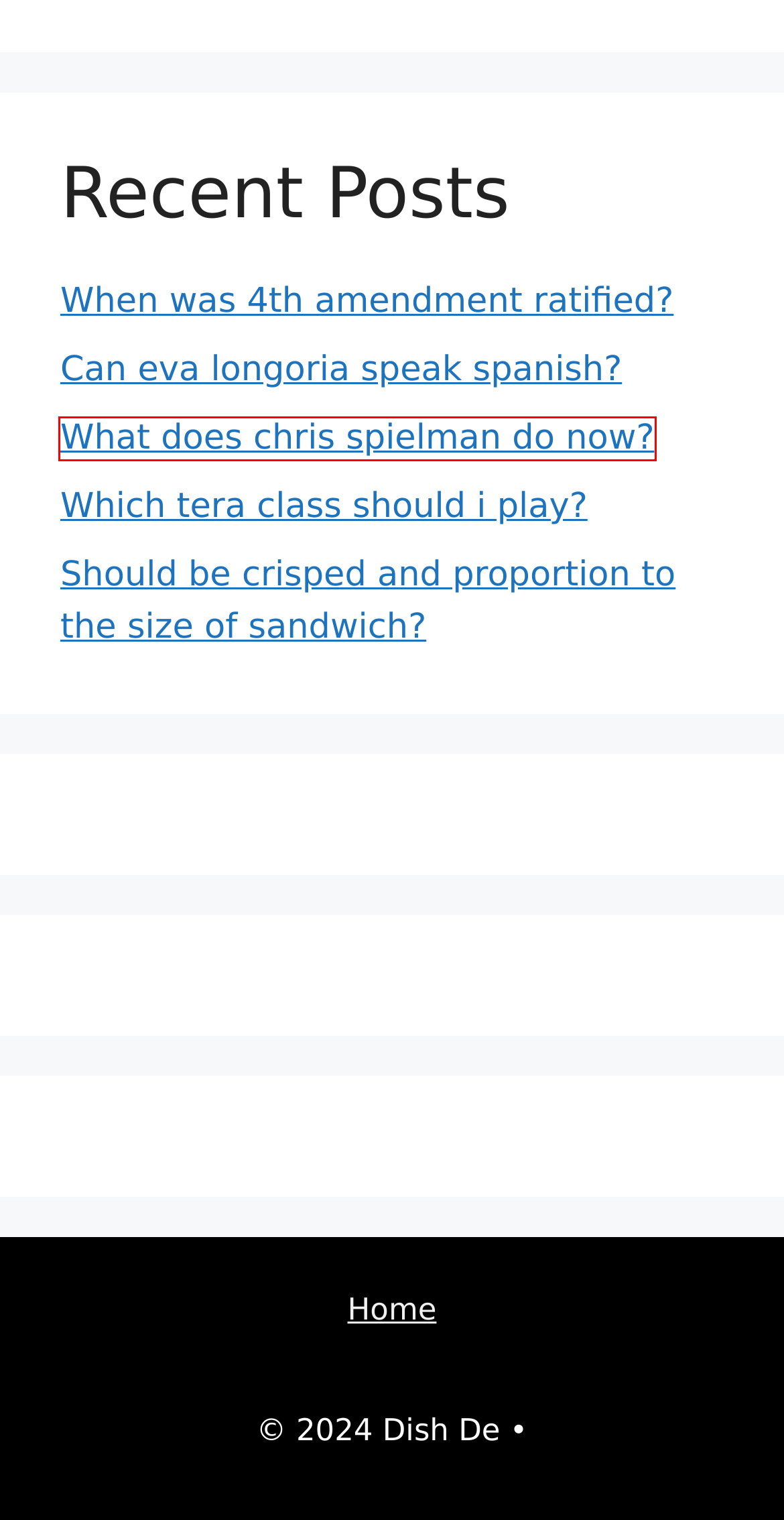You have a screenshot of a webpage with a red bounding box around an element. Choose the best matching webpage description that would appear after clicking the highlighted element. Here are the candidates:
A. Can eva longoria speak spanish? - Dish De
B. When was 4th amendment ratified? - Dish De
C. Dish De - Celebrity Biography, Relationship News Blog
D. What does chris spielman do now? - Dish De
E. Does uber have limos? - Dish De
F. Which tera class should i play? - Dish De
G. Should be crisped and proportion to the size of sandwich? - Dish De
H. How did jem break his arm? - Dish De

D